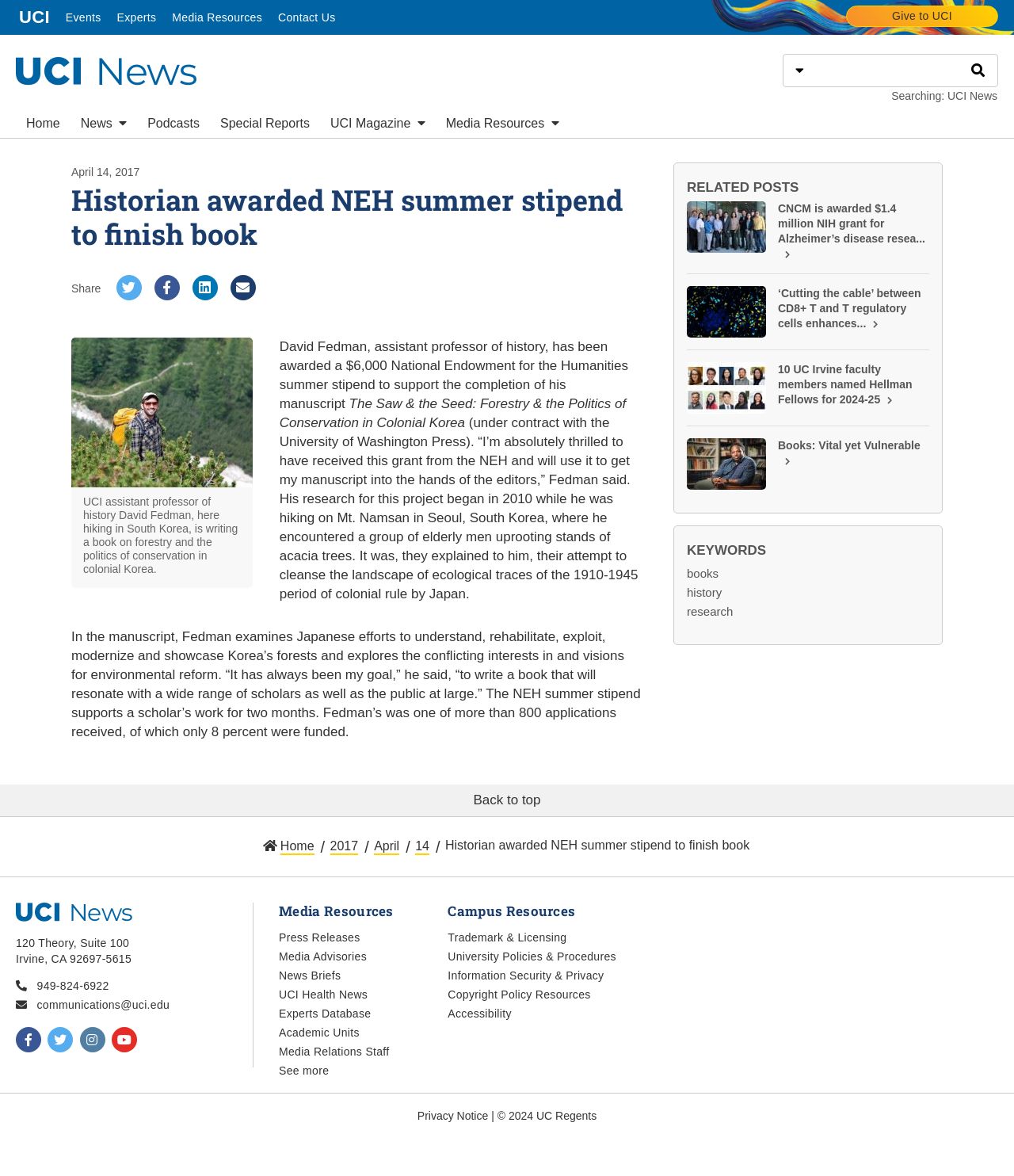Answer the following inquiry with a single word or phrase:
What is the title of the book being written by David Fedman?

The Saw & the Seed